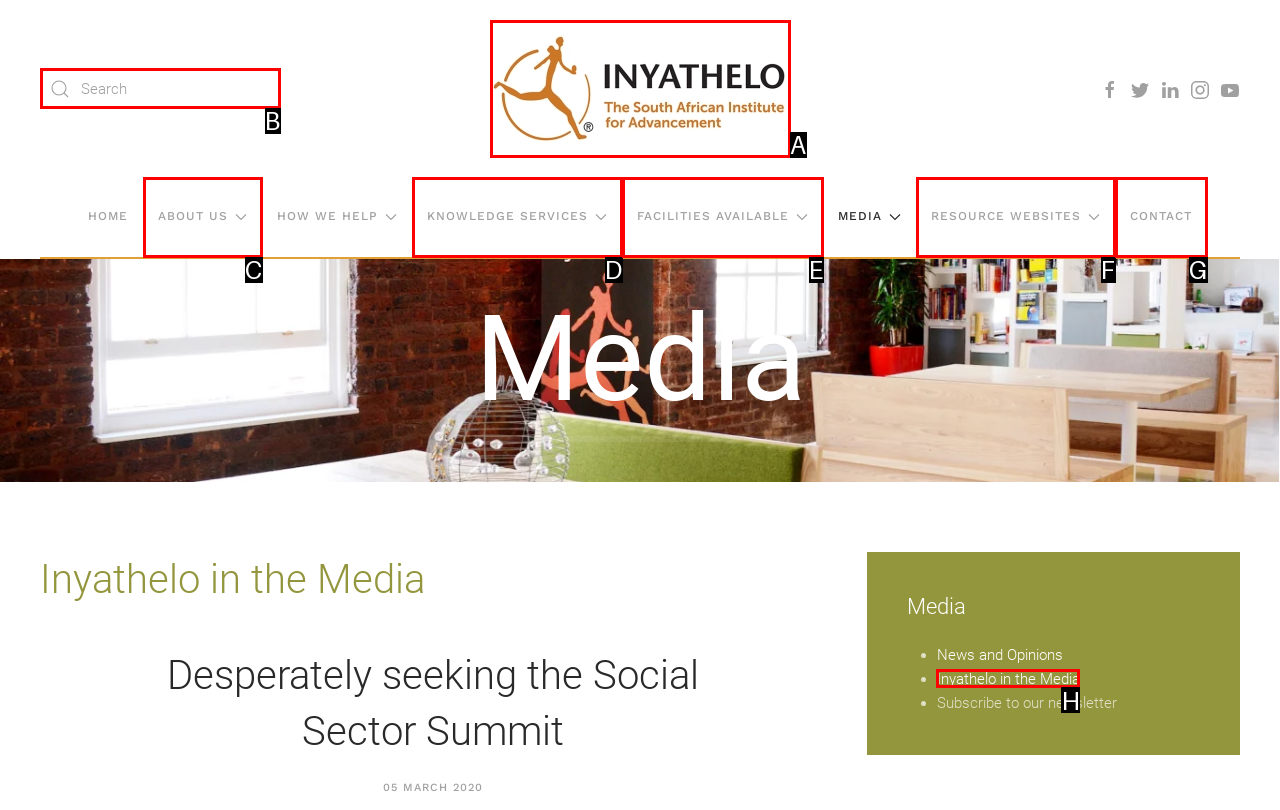Refer to the description: About us and choose the option that best fits. Provide the letter of that option directly from the options.

C